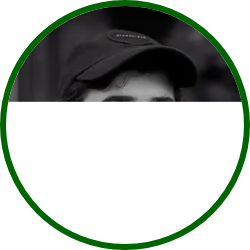Please provide a detailed answer to the question below by examining the image:
What type of applications has Isaac worked on?

According to the caption, Isaac has extensive experience in working on large-scale, multi-tenant applications hosted on platforms like AWS and Heroku, which suggests the type of applications he has worked on.